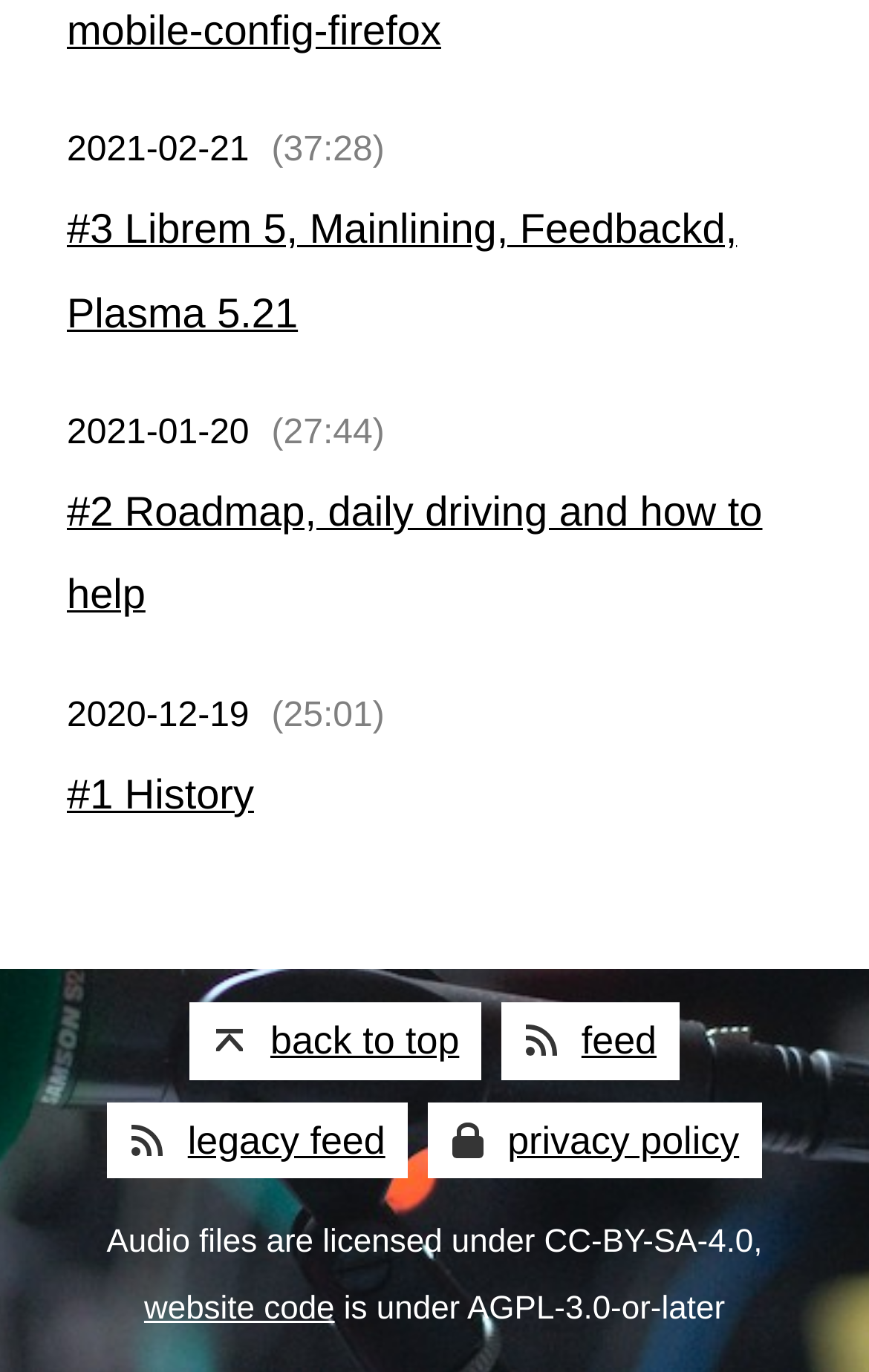Please identify the bounding box coordinates of the element I need to click to follow this instruction: "go back to top".

[0.219, 0.731, 0.554, 0.787]